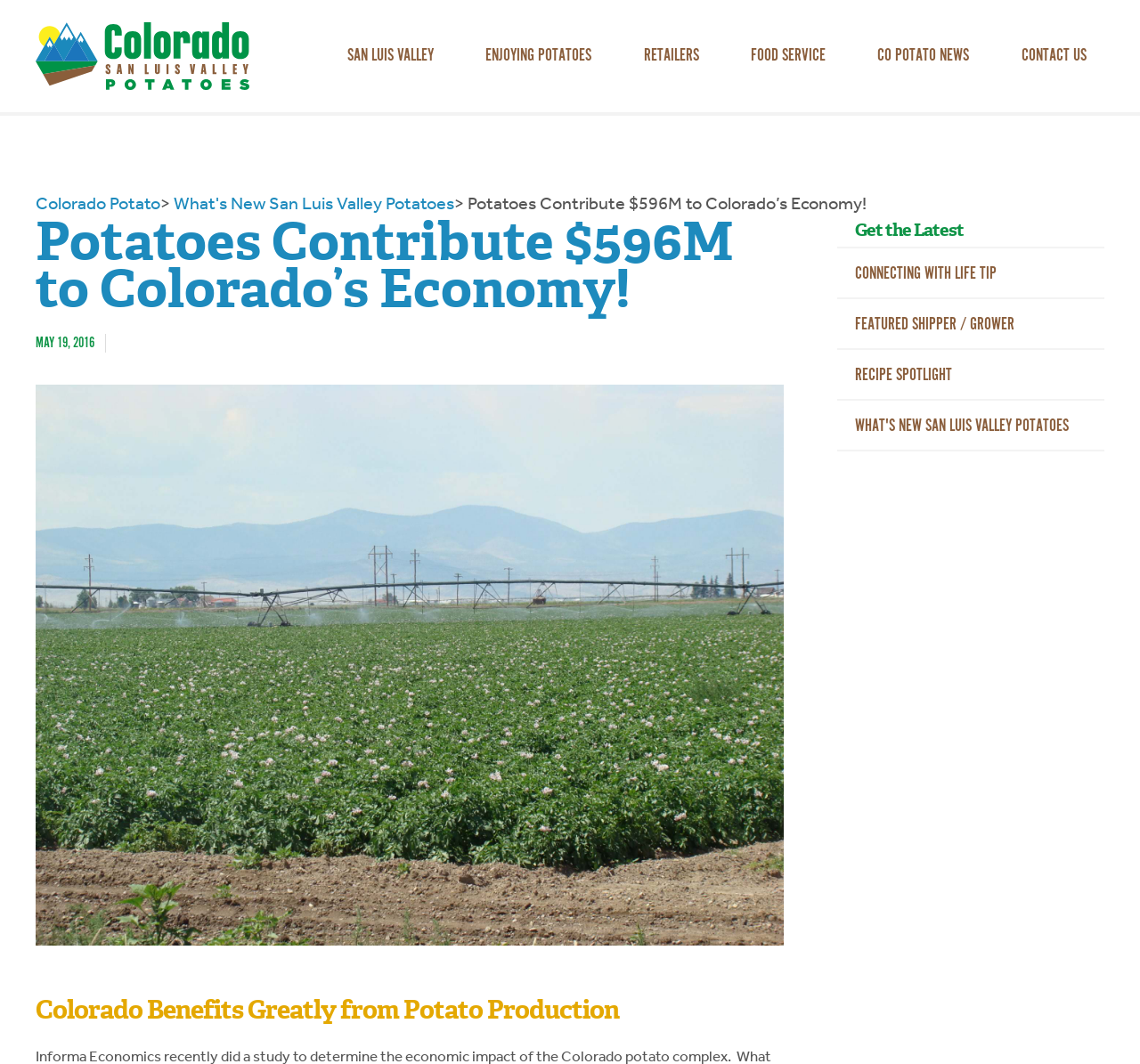Show the bounding box coordinates of the region that should be clicked to follow the instruction: "Visit SAN LUIS VALLEY."

[0.289, 0.031, 0.396, 0.071]